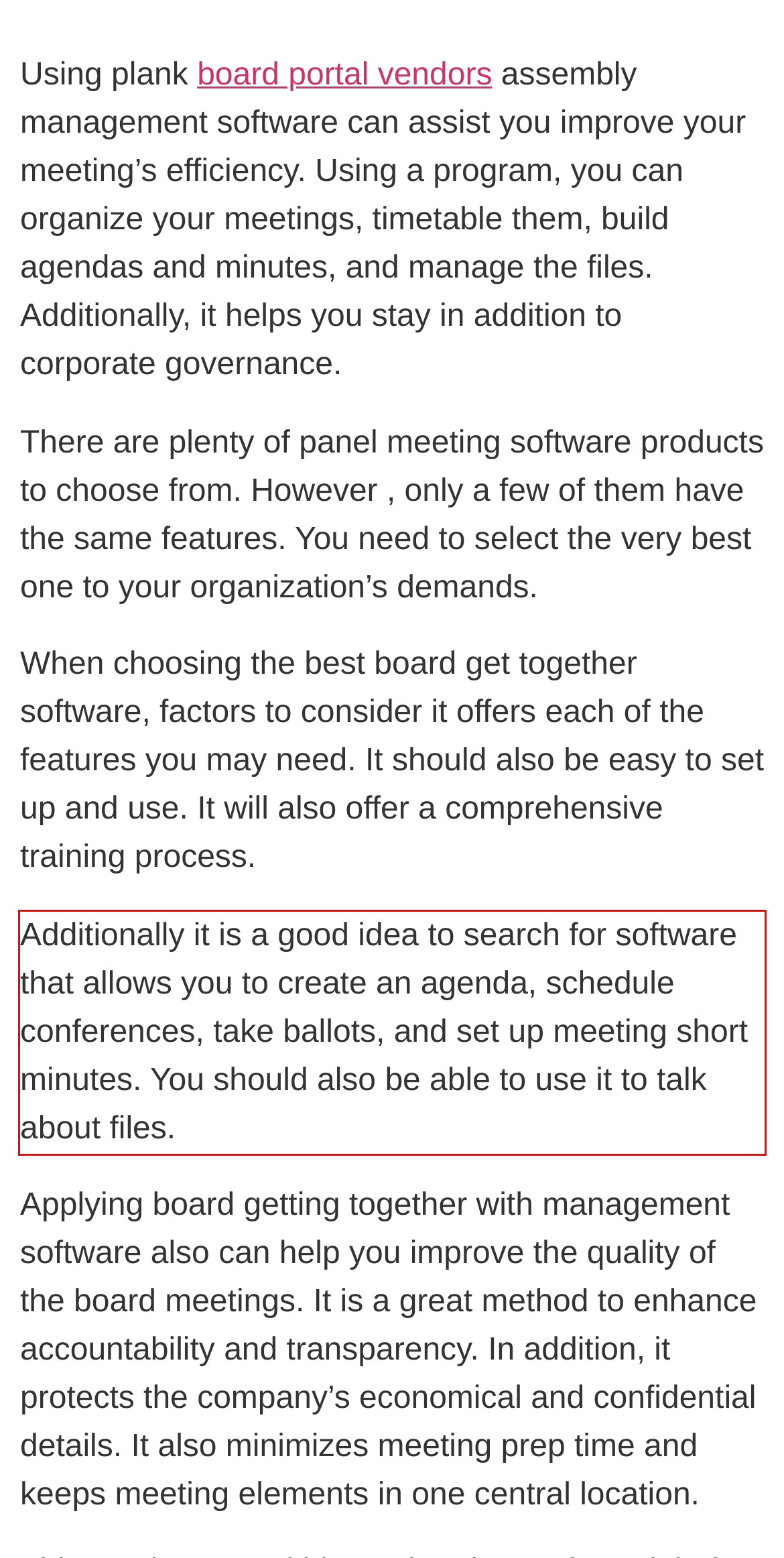Your task is to recognize and extract the text content from the UI element enclosed in the red bounding box on the webpage screenshot.

Additionally it is a good idea to search for software that allows you to create an agenda, schedule conferences, take ballots, and set up meeting short minutes. You should also be able to use it to talk about files.